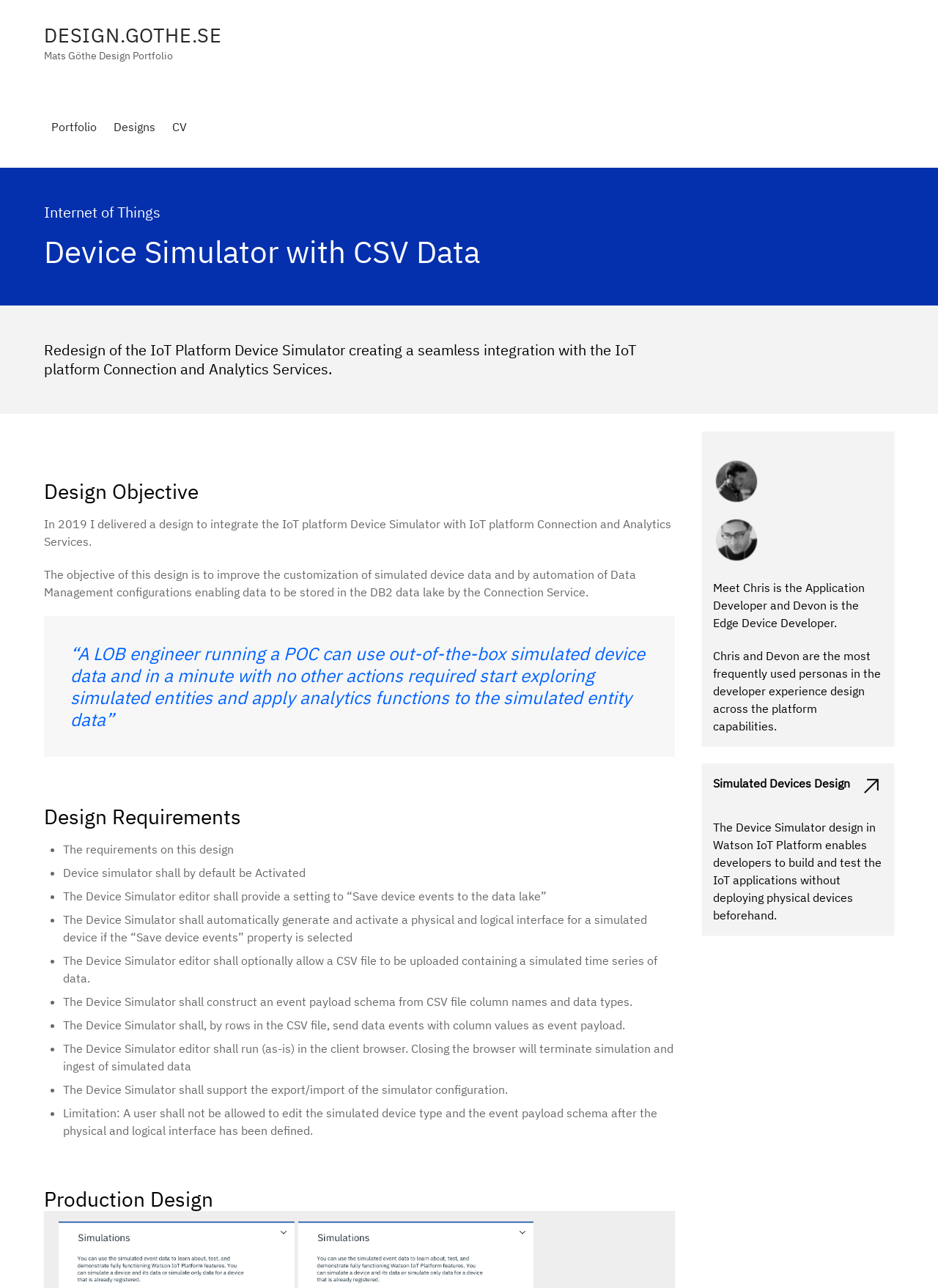What is the limitation of the Device Simulator?
Please respond to the question with a detailed and thorough explanation.

A user shall not be allowed to edit the simulated device type and the event payload schema after the physical and logical interface has been defined, which is a limitation of the Device Simulator.